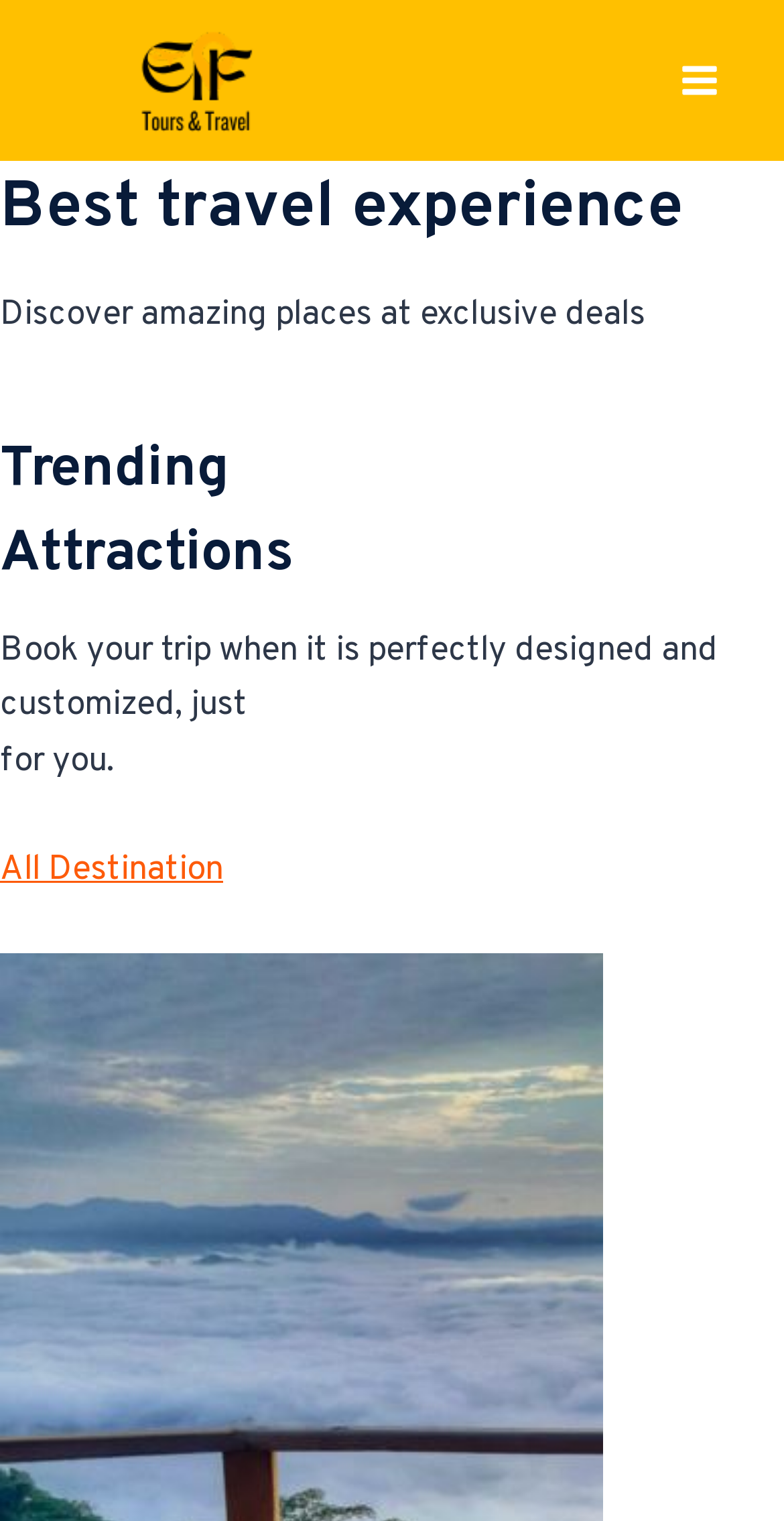How can users explore destinations?
Refer to the image and give a detailed answer to the question.

Users can explore destinations by clicking on the 'All Destinations' link, which is located below the 'Trending Attractions' heading.